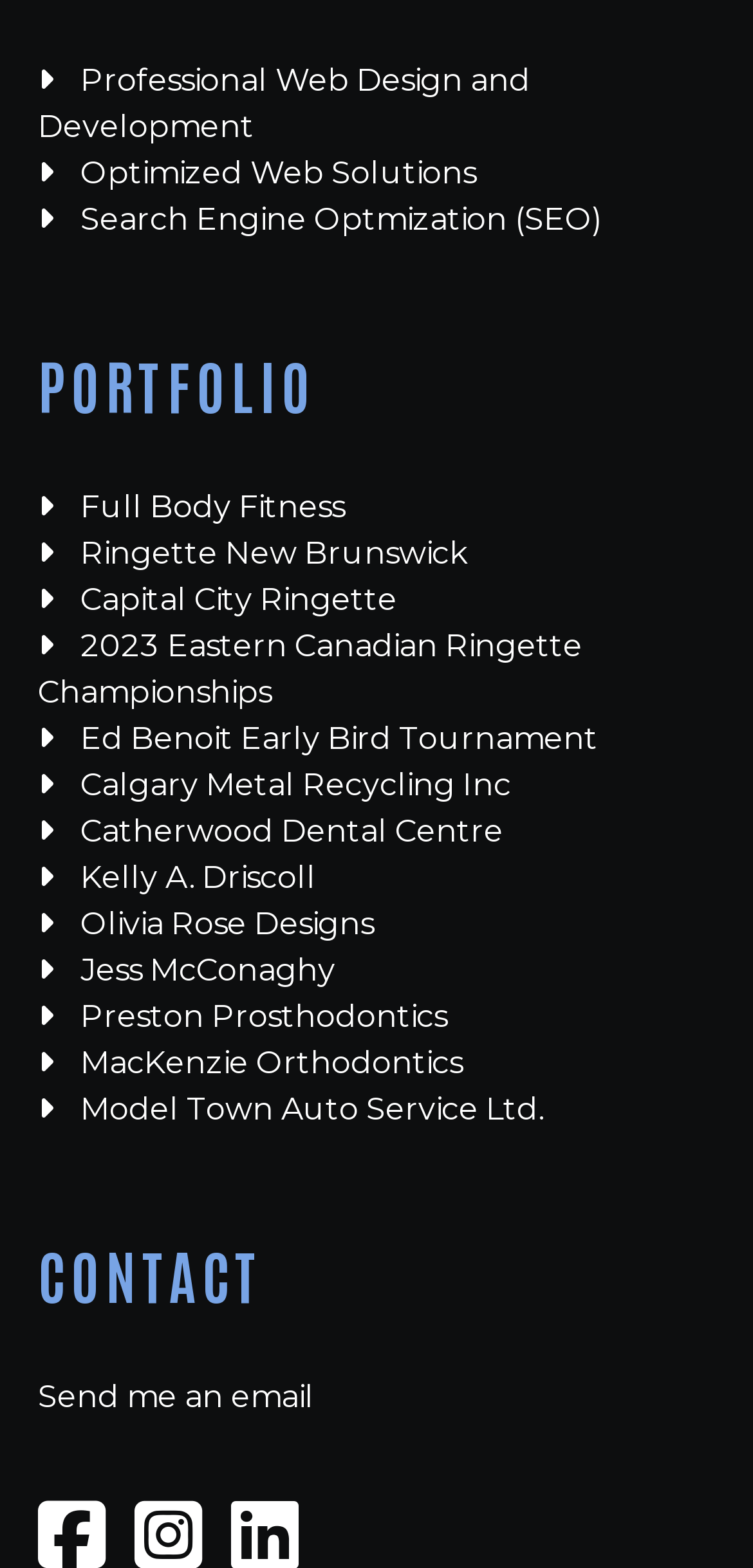Please provide the bounding box coordinates in the format (top-left x, top-left y, bottom-right x, bottom-right y). Remember, all values are floating point numbers between 0 and 1. What is the bounding box coordinate of the region described as: Search Engine Optmization (SEO)

[0.05, 0.127, 0.801, 0.151]